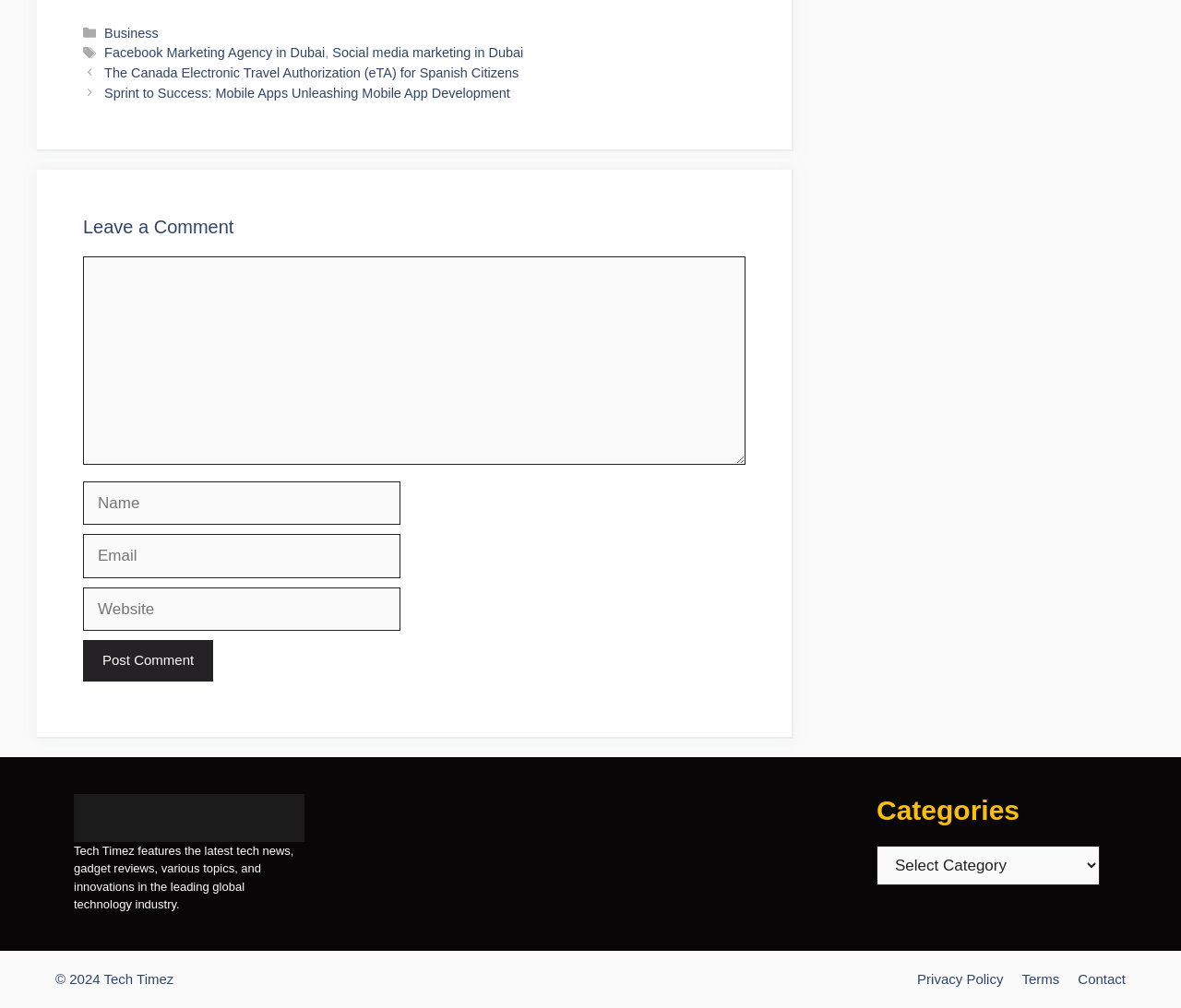Determine the bounding box coordinates of the section to be clicked to follow the instruction: "Click on the 'Business' category". The coordinates should be given as four float numbers between 0 and 1, formatted as [left, top, right, bottom].

[0.088, 0.025, 0.134, 0.04]